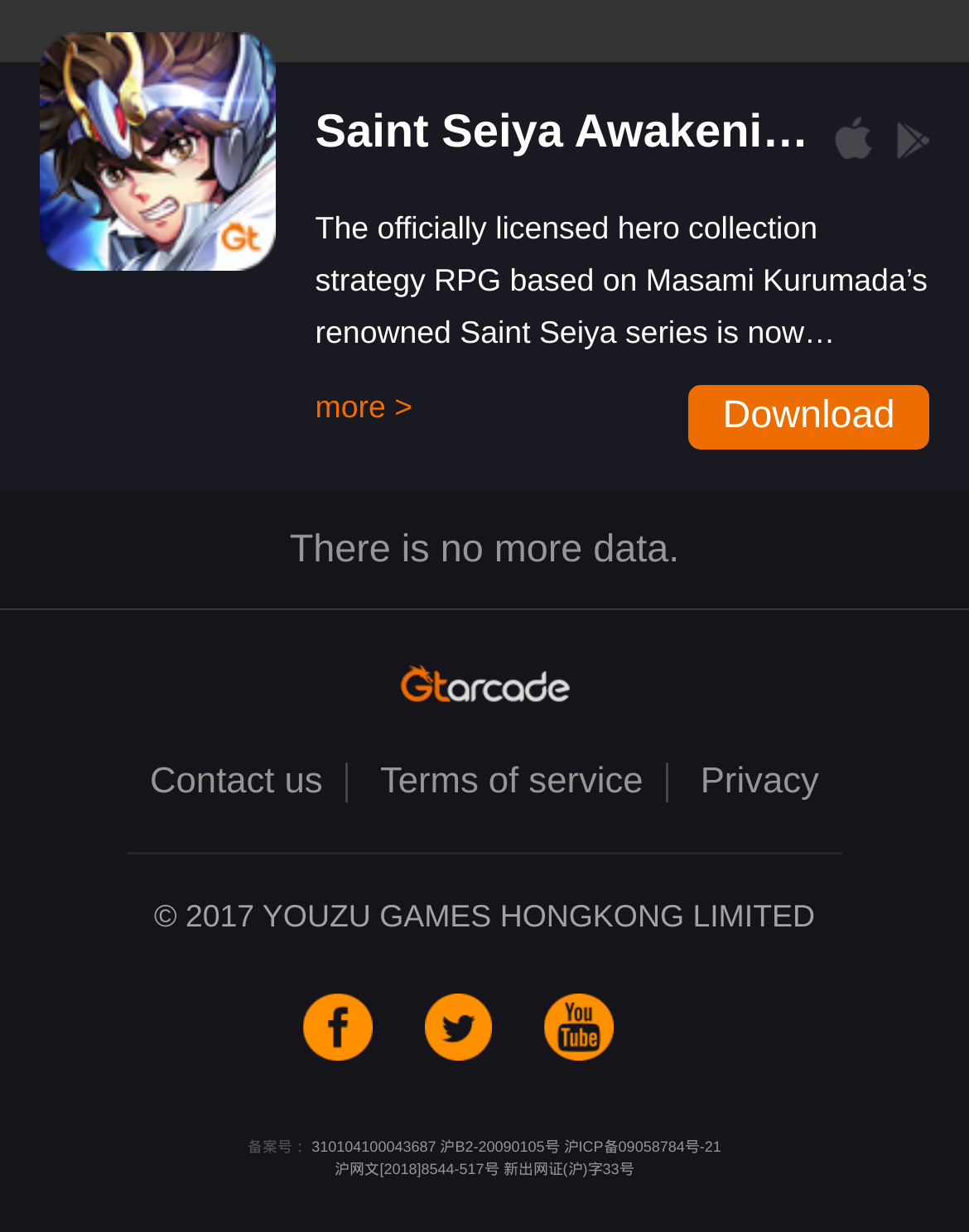Provide the bounding box coordinates of the area you need to click to execute the following instruction: "Check the privacy policy".

[0.699, 0.619, 0.869, 0.651]